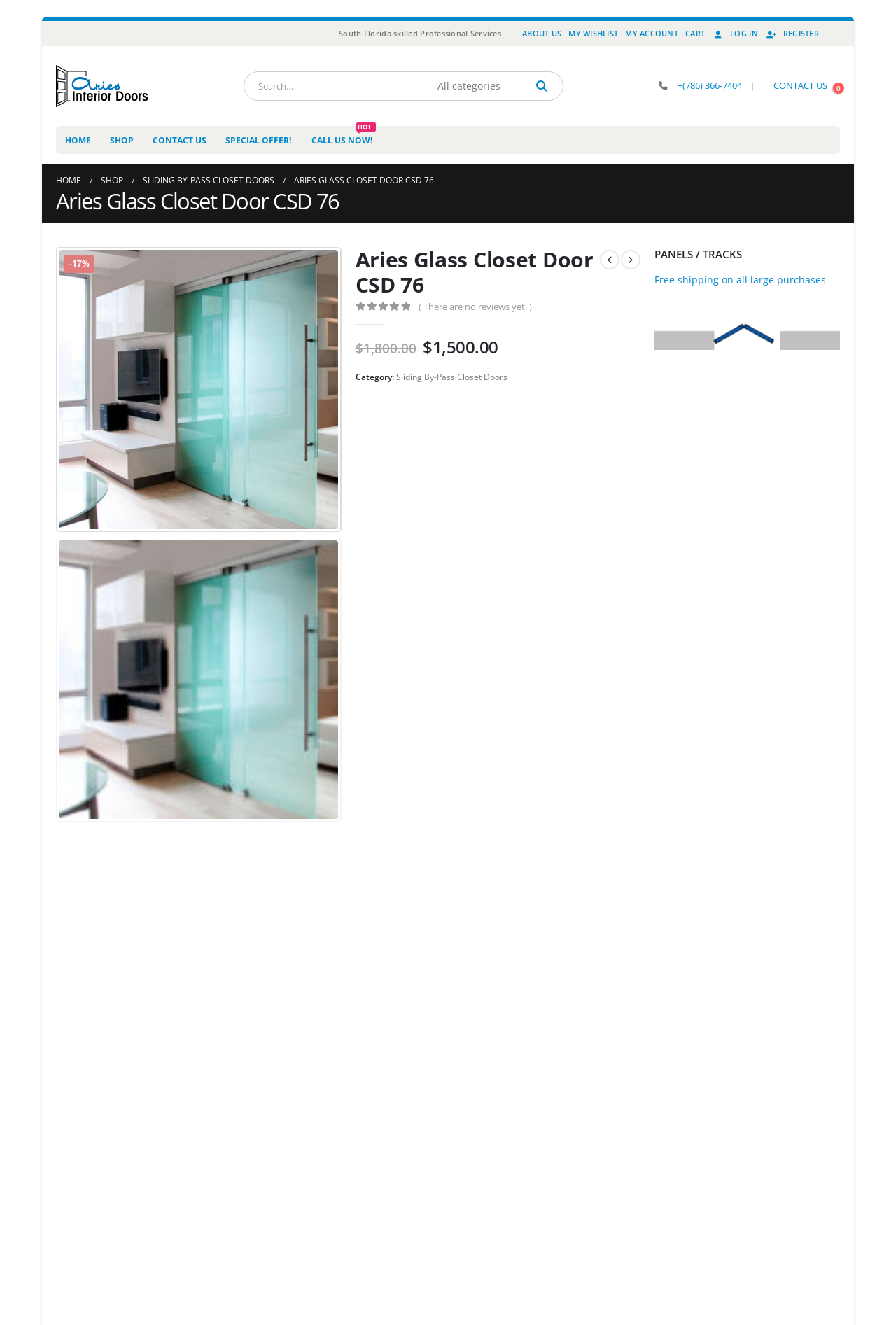Please locate the bounding box coordinates of the region I need to click to follow this instruction: "Search for products".

[0.272, 0.054, 0.629, 0.076]